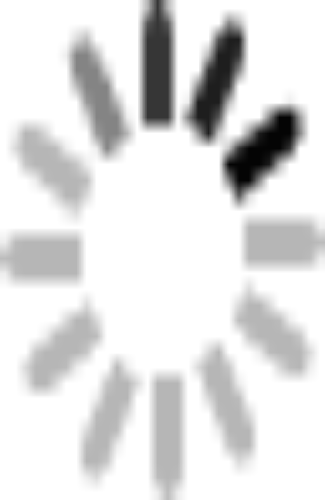Convey a rich and detailed description of the image.

The image titled "Hot Dipped Galvanized Welded Gabion as a fence around private residence" showcases a sturdy and durable fencing solution, highlighting the use of hot-dipped galvanized welded gabion mesh. This type of fencing is often chosen for its resilience and aesthetic appeal, offering both protection and visual enhancement for residential properties. The image emphasizes the practical application of gabions, suggesting a secure boundary while allowing for natural integration with the landscape. The gabions' steel wire construction ensures longevity and strength, making them an ideal choice for those seeking effective and attractive fencing options.